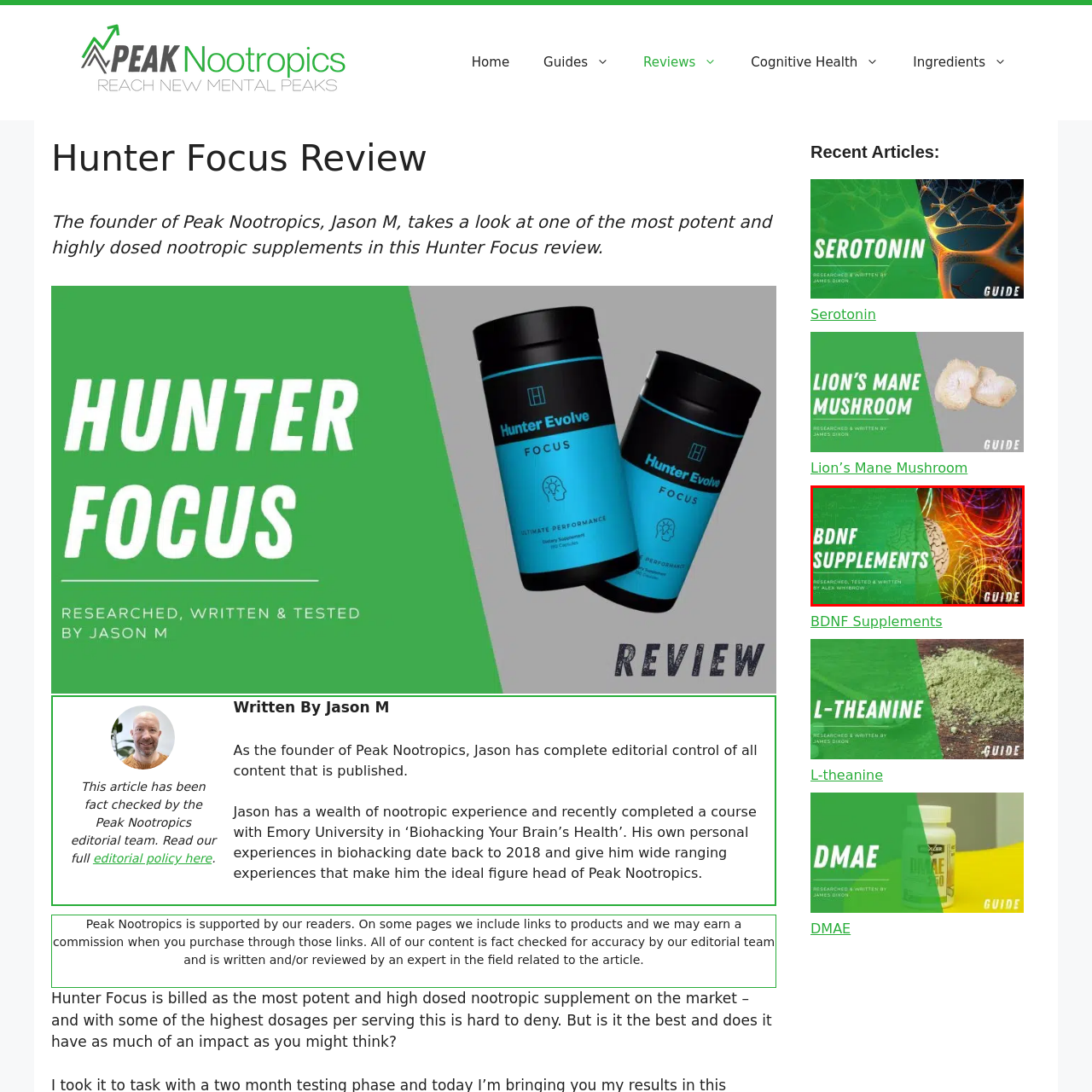Describe in detail the portion of the image that is enclosed within the red boundary.

The image titled "BDNF Supplements" is part of a guide prominently featuring a vibrant design. The left side displays bold, white text that reads "BDNF SUPPLEMENTS," set against a green background, highlighting the focus on brain-derived neurotrophic factor (BDNF). Below this, smaller text indicates that the content has been "Researched, Tested & Written by Alex Whytbrow." 

On the right side, an engaging visual of a human brain overlays a backdrop of swirling, colorful lines and circuitry patterns, evoking concepts related to neuroscience and cognitive enhancement. This graphic imagery aims to capture the essence of supplements intended to promote brain health and neuroplasticity, making it visually appealing and informative for readers interested in BDNF and its related benefits.